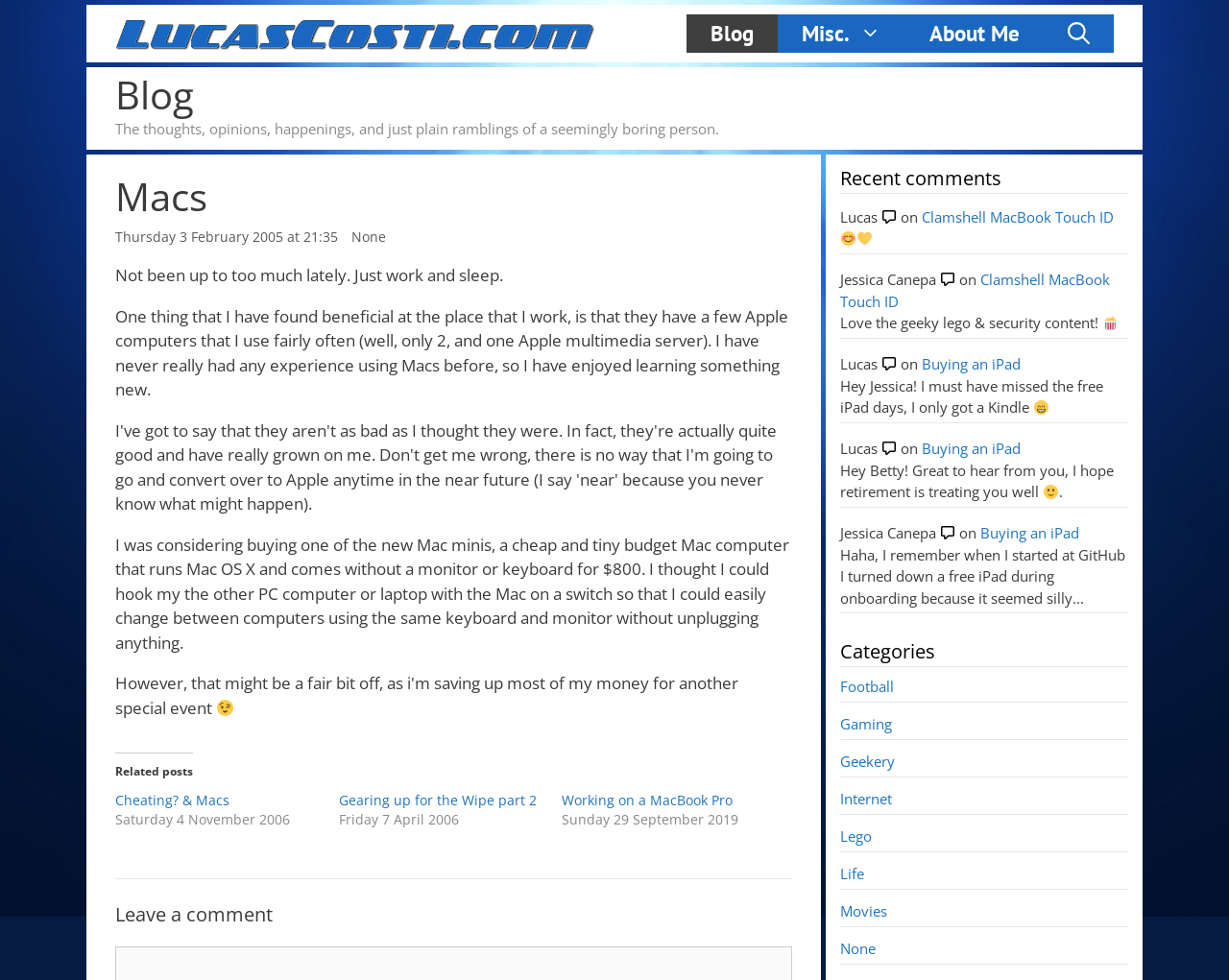From the element description About Me, predict the bounding box coordinates of the UI element. The coordinates must be specified in the format (top-left x, top-left y, bottom-right x, bottom-right y) and should be within the 0 to 1 range.

[0.737, 0.015, 0.849, 0.054]